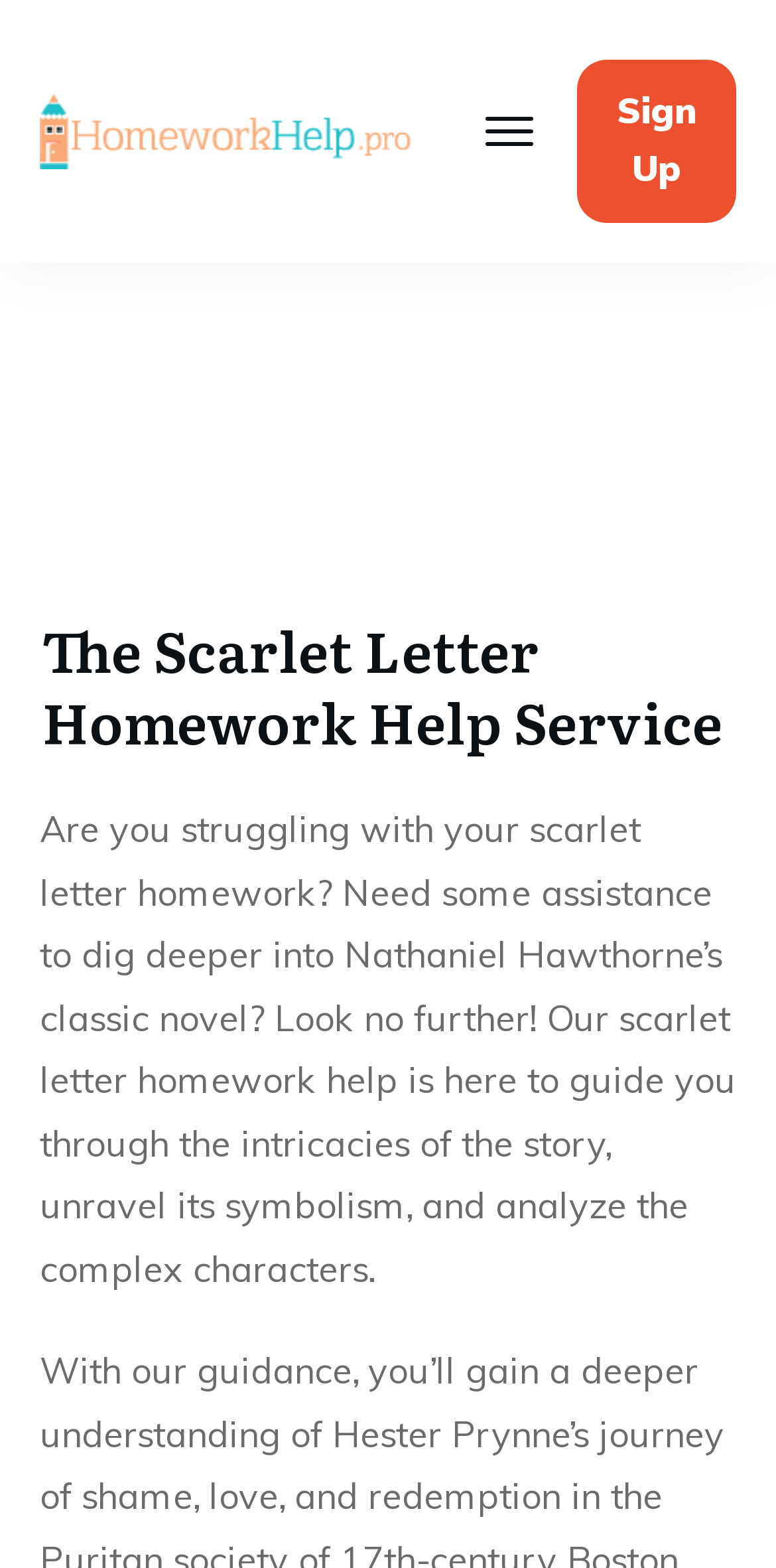Generate an in-depth caption that captures all aspects of the webpage.

The webpage is dedicated to providing homework help for Nathaniel Hawthorne's novel, The Scarlet Letter. At the top, there are two links, one on the left and one on the right, with the second link containing a small image. Below these links, there is a table layout that spans almost the entire width of the page, with a "Sign Up" link inside.

The main content of the page is divided into two sections. The first section is a heading that reads "The Scarlet Letter Homework Help Service", which is centered near the top of the page. Below this heading, there is a large block of text that summarizes the services offered, stating that the webpage can guide users through the intricacies of the story, unravel its symbolism, and analyze the complex characters. This text block takes up most of the page's vertical space.